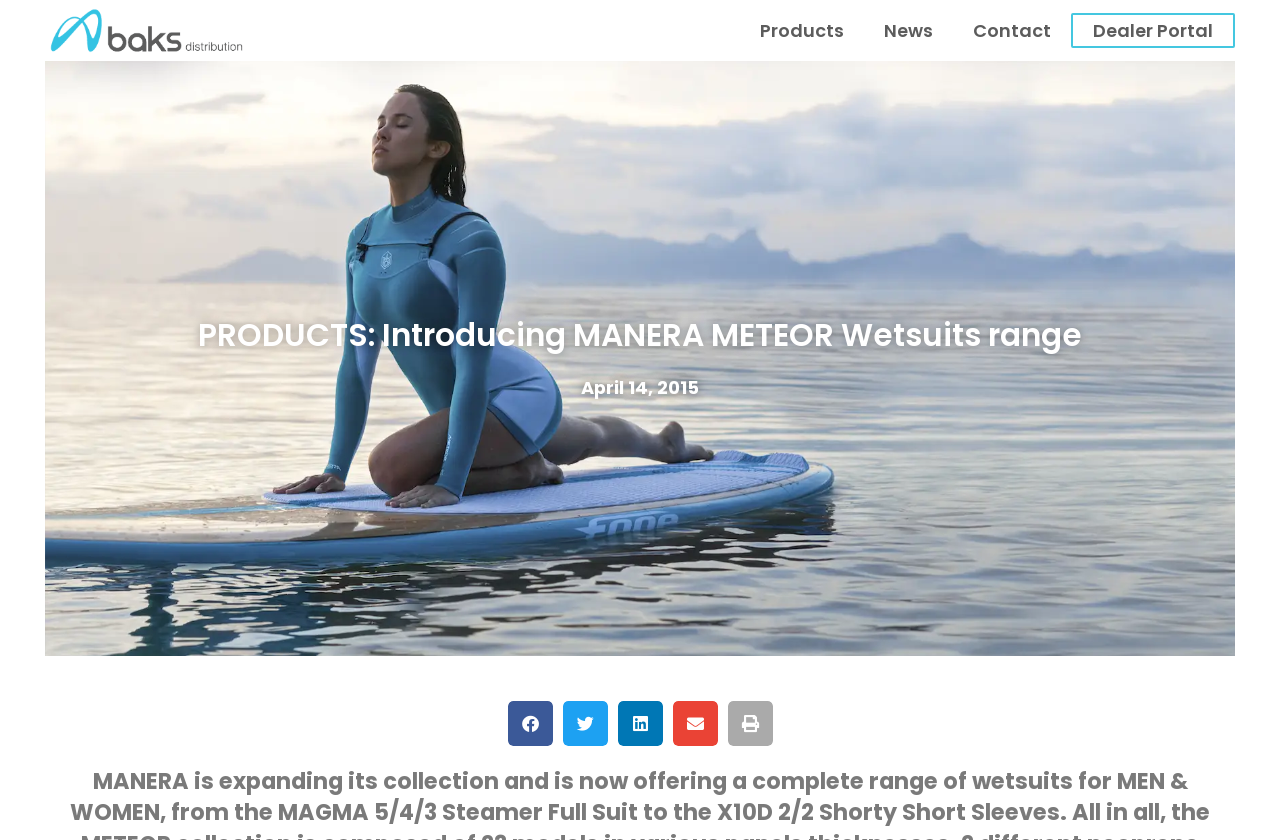Determine the coordinates of the bounding box that should be clicked to complete the instruction: "Share on facebook". The coordinates should be represented by four float numbers between 0 and 1: [left, top, right, bottom].

[0.396, 0.835, 0.432, 0.888]